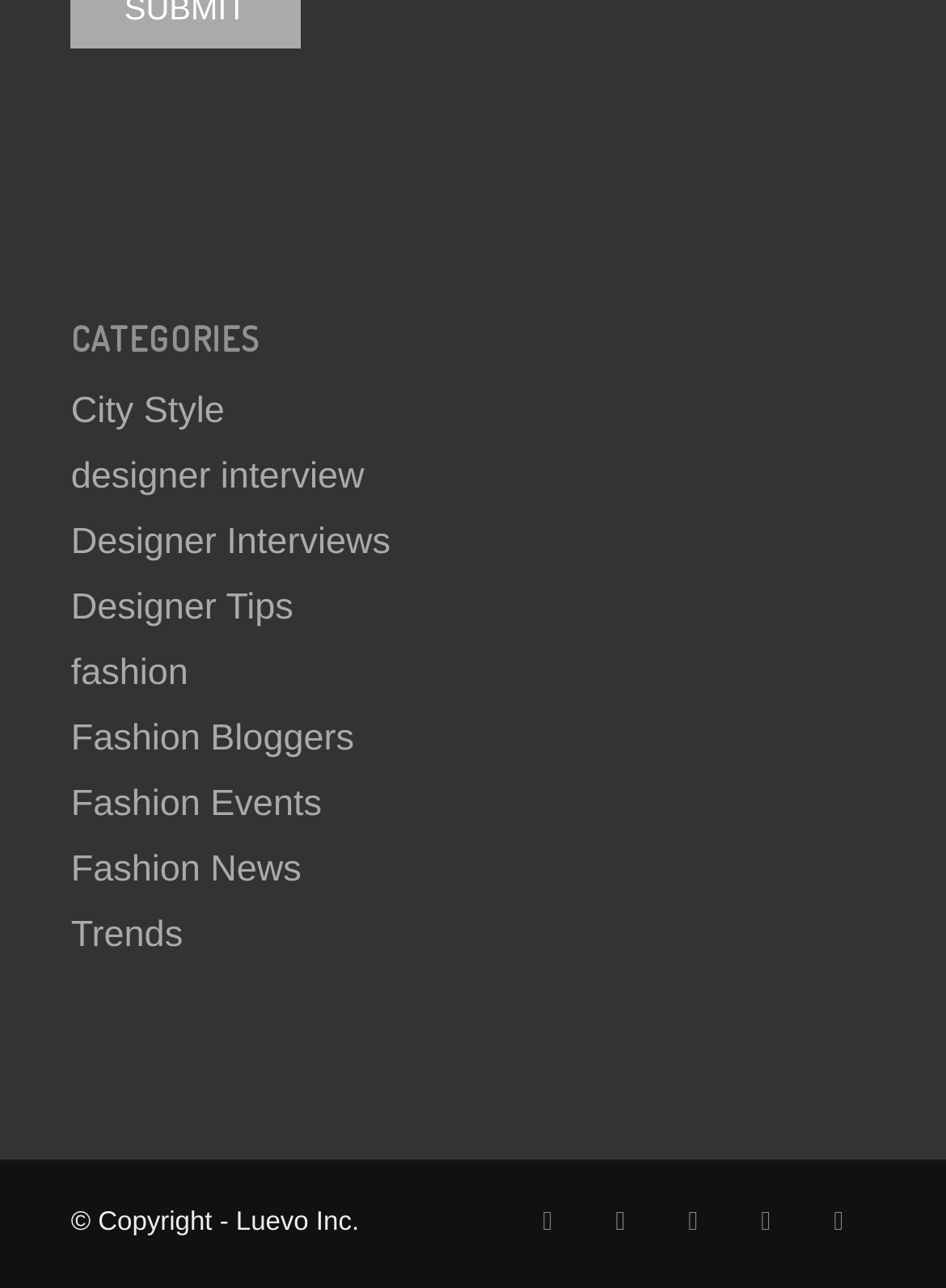Please find the bounding box coordinates of the element that must be clicked to perform the given instruction: "Browse Trends". The coordinates should be four float numbers from 0 to 1, i.e., [left, top, right, bottom].

[0.075, 0.525, 0.193, 0.557]